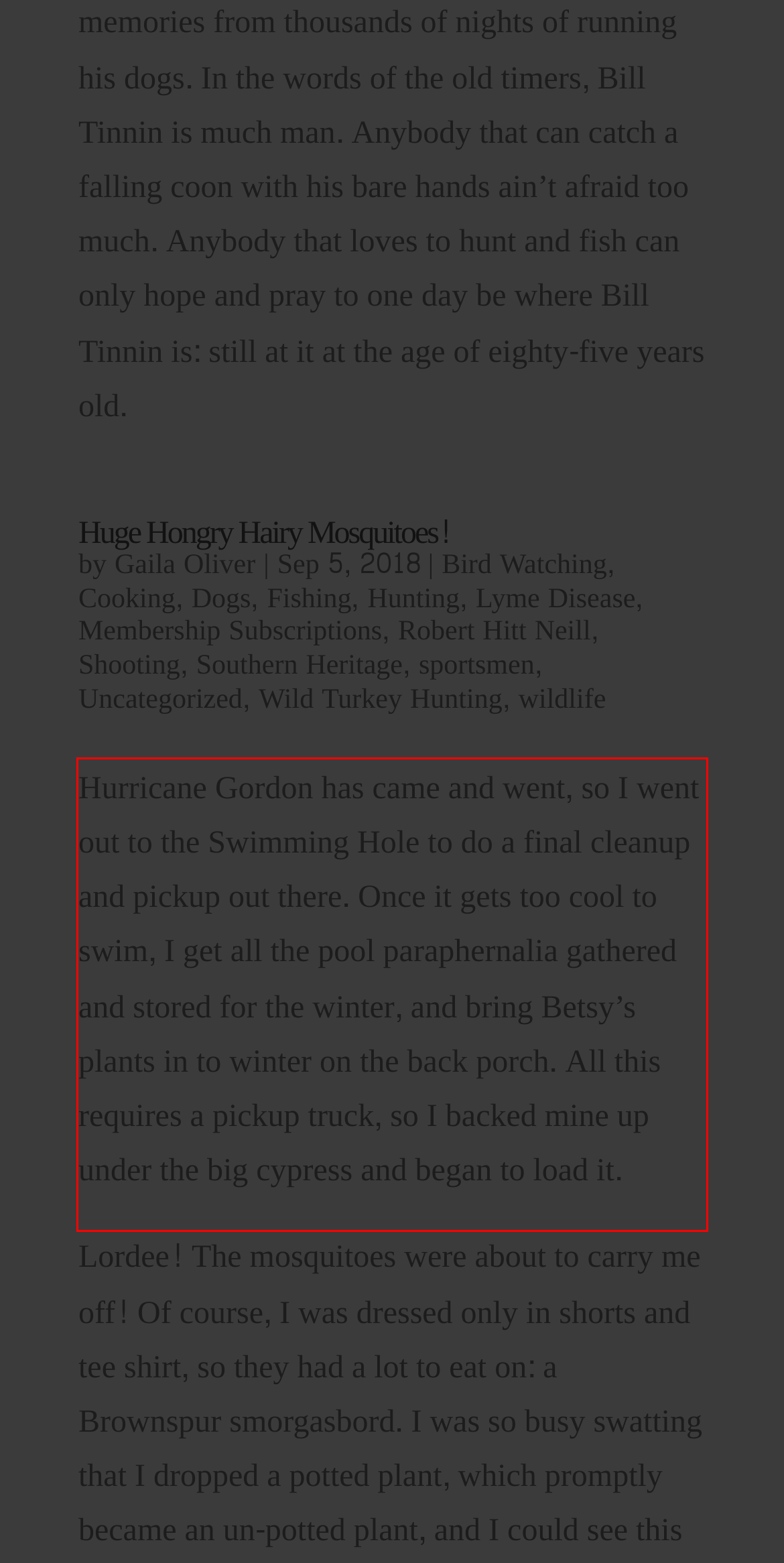In the given screenshot, locate the red bounding box and extract the text content from within it.

Hurricane Gordon has came and went, so I went out to the Swimming Hole to do a final cleanup and pickup out there. Once it gets too cool to swim, I get all the pool paraphernalia gathered and stored for the winter, and bring Betsy’s plants in to winter on the back porch. All this requires a pickup truck, so I backed mine up under the big cypress and began to load it.